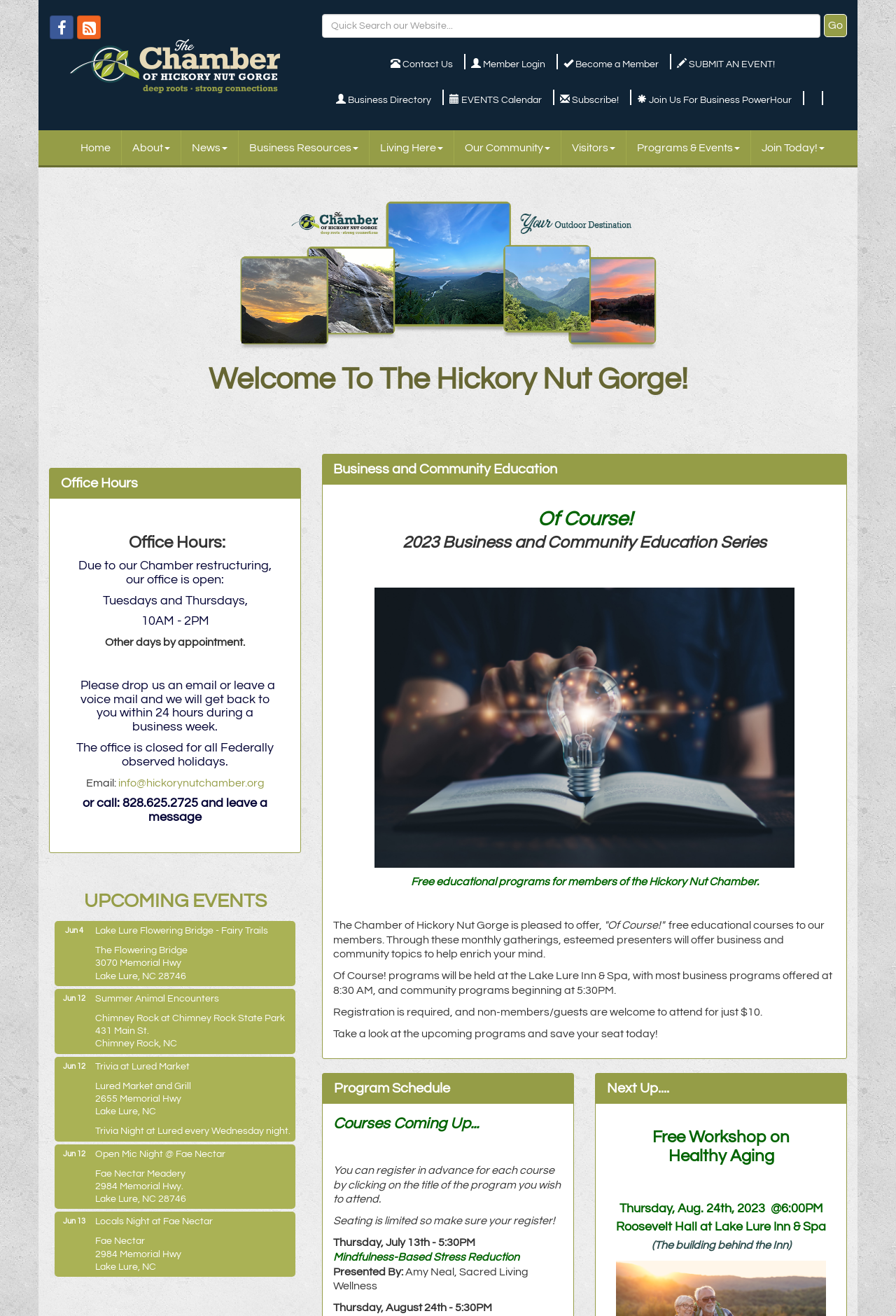Please determine the bounding box coordinates for the UI element described as: "Member Login".

[0.522, 0.044, 0.612, 0.053]